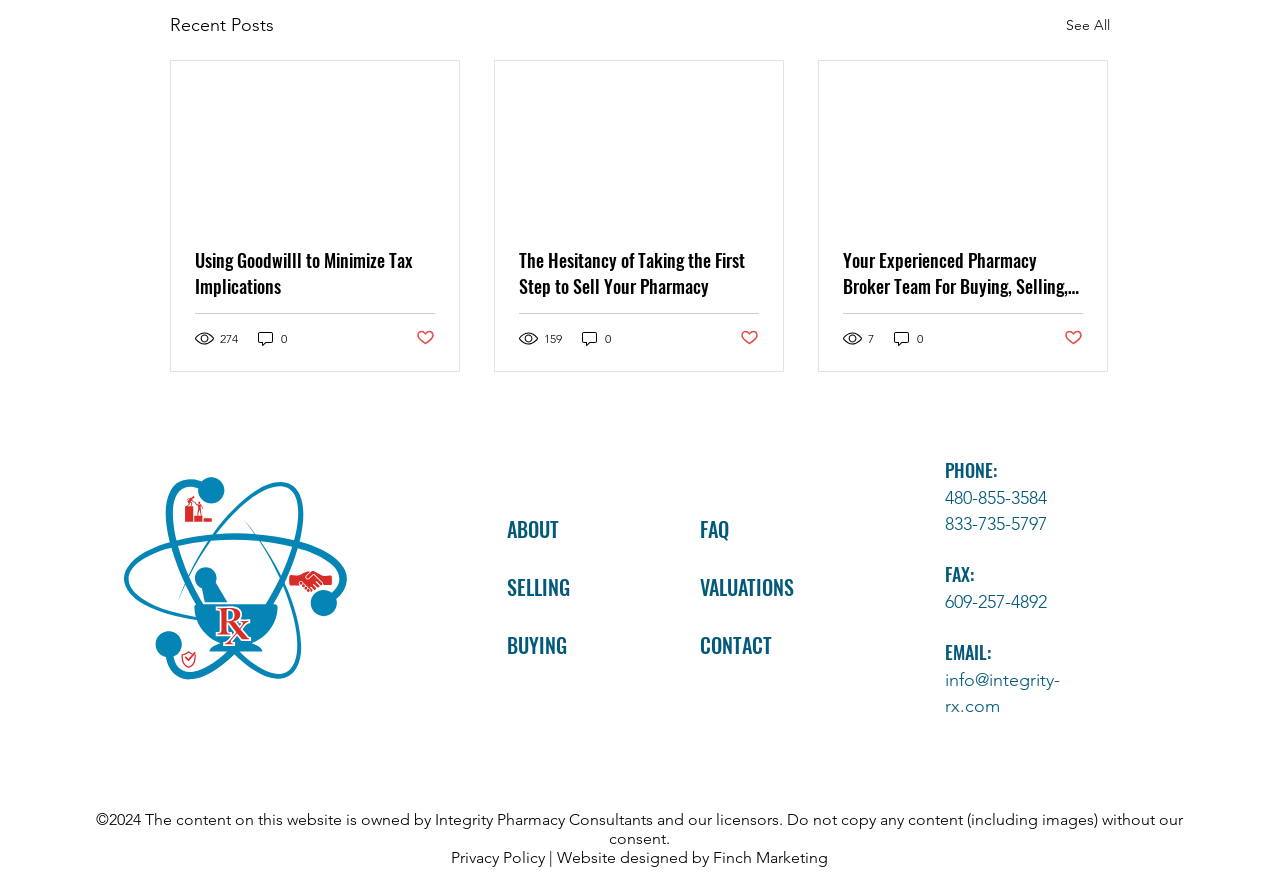Determine the bounding box coordinates of the clickable element necessary to fulfill the instruction: "Call the phone number 480-855-3584". Provide the coordinates as four float numbers within the 0 to 1 range, i.e., [left, top, right, bottom].

[0.738, 0.541, 0.869, 0.571]